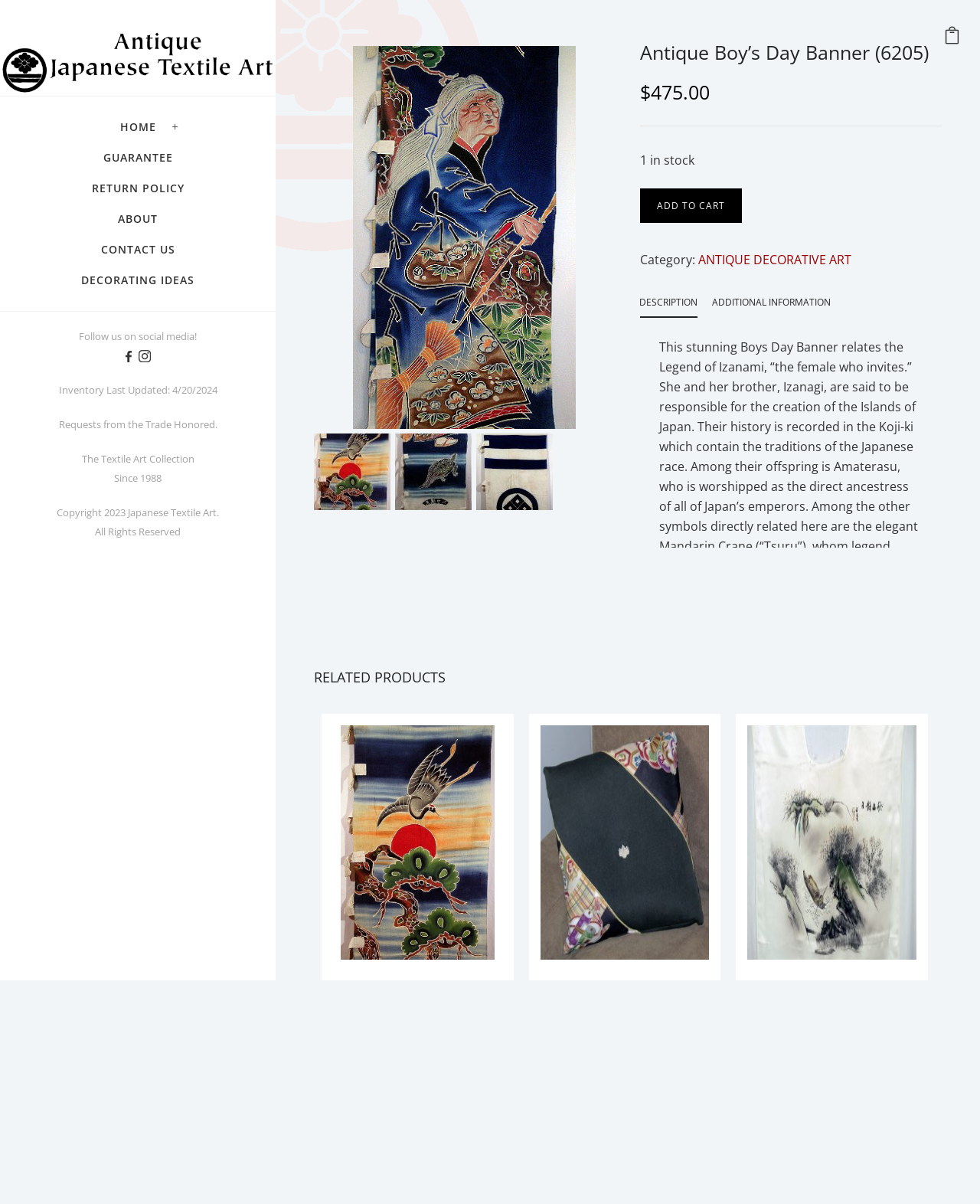What is the legend depicted on the banner?
Answer the question with a thorough and detailed explanation.

The legend depicted on the banner can be found in the product description, where it is mentioned that the banner 'relates the Legend of Izanami, “the female who invites”'.